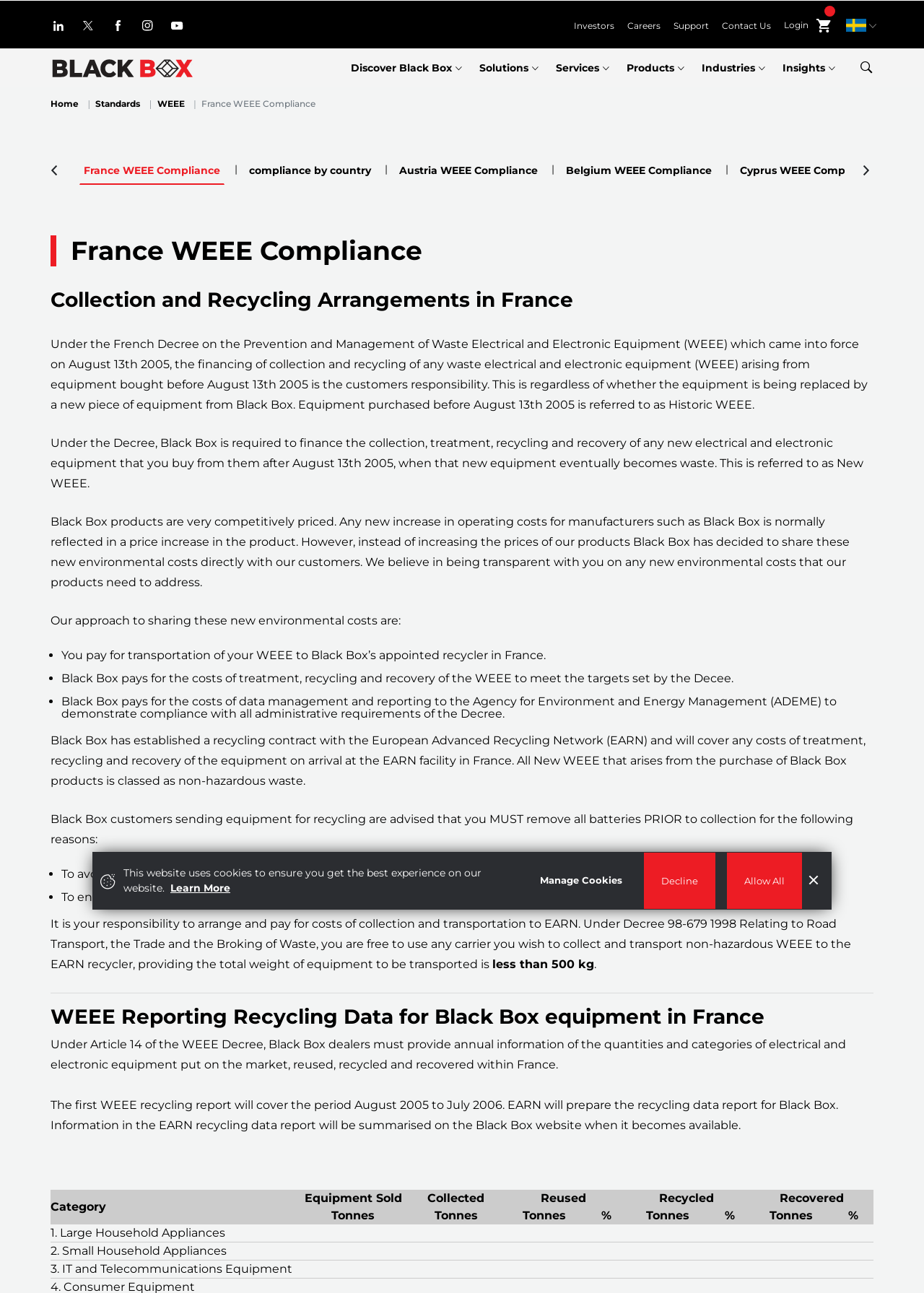Please locate the UI element described by "parent_node: Discover Black Box" and provide its bounding box coordinates.

[0.056, 0.039, 0.209, 0.066]